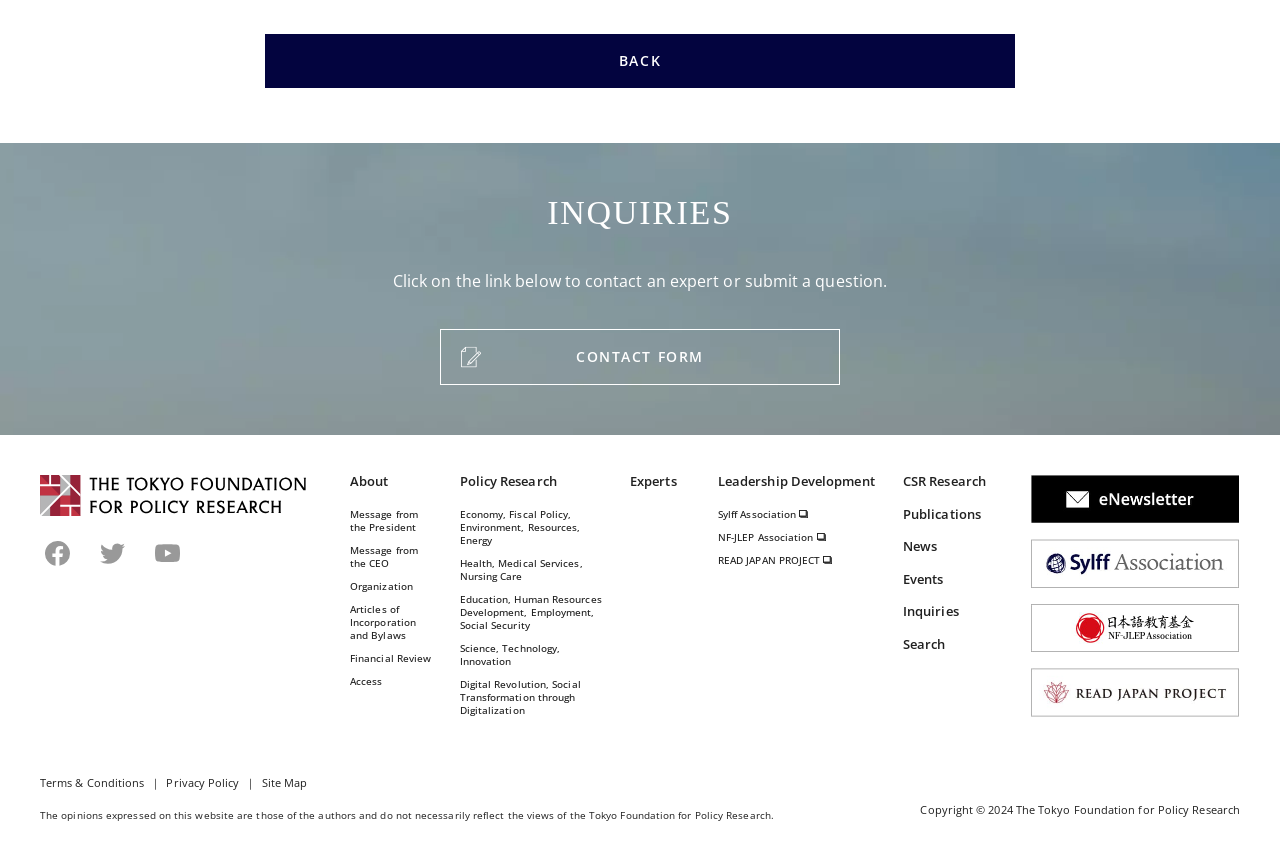Highlight the bounding box coordinates of the region I should click on to meet the following instruction: "Click on the 'CONTACT FORM' link".

[0.344, 0.391, 0.656, 0.458]